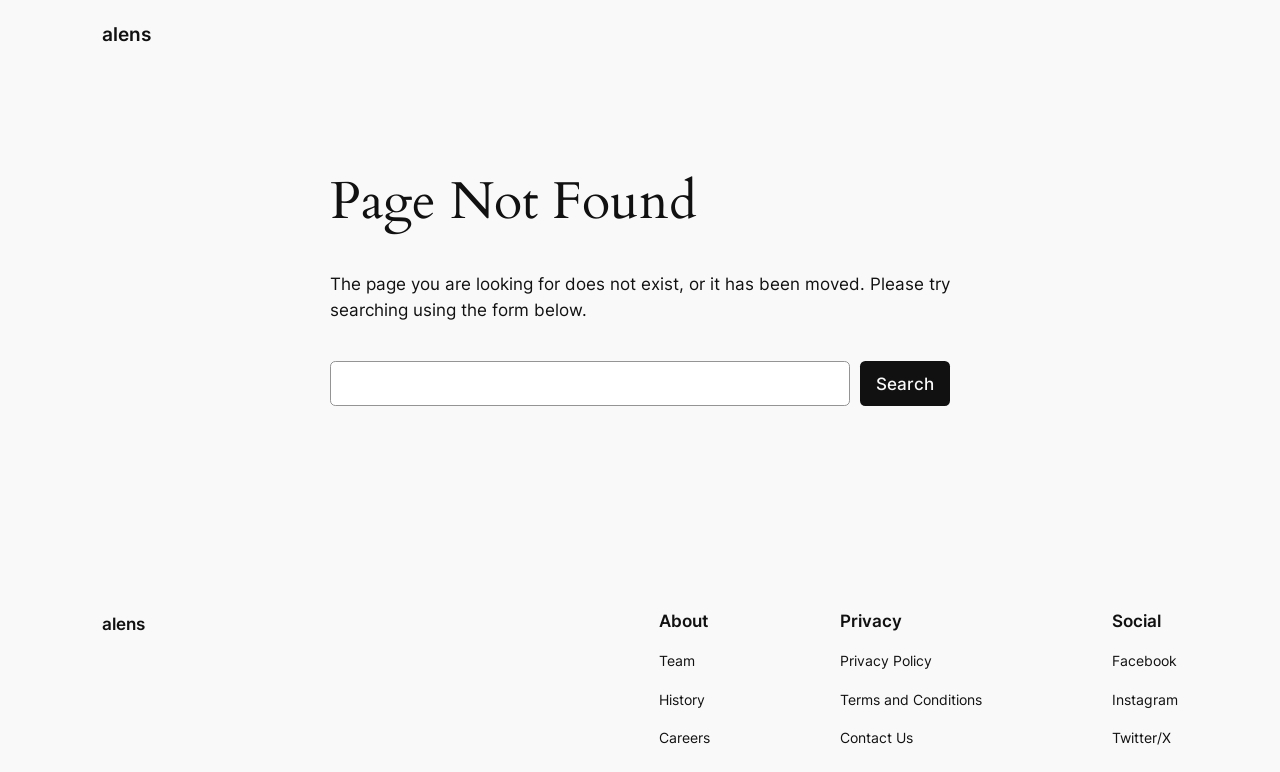Please find the top heading of the webpage and generate its text.

Page Not Found